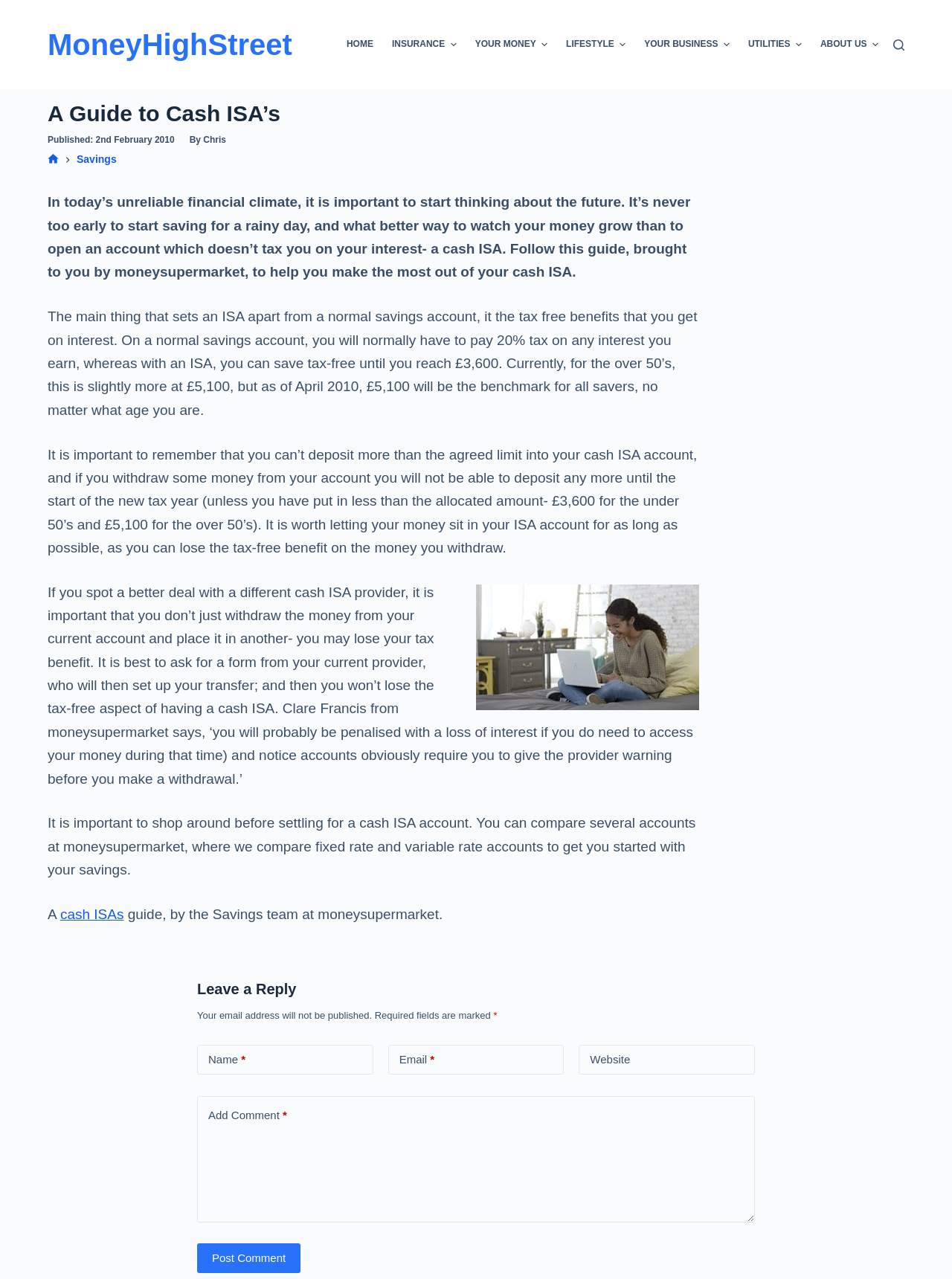Determine the bounding box coordinates of the UI element described by: "parent_node: Email name="email"".

[0.408, 0.817, 0.592, 0.84]